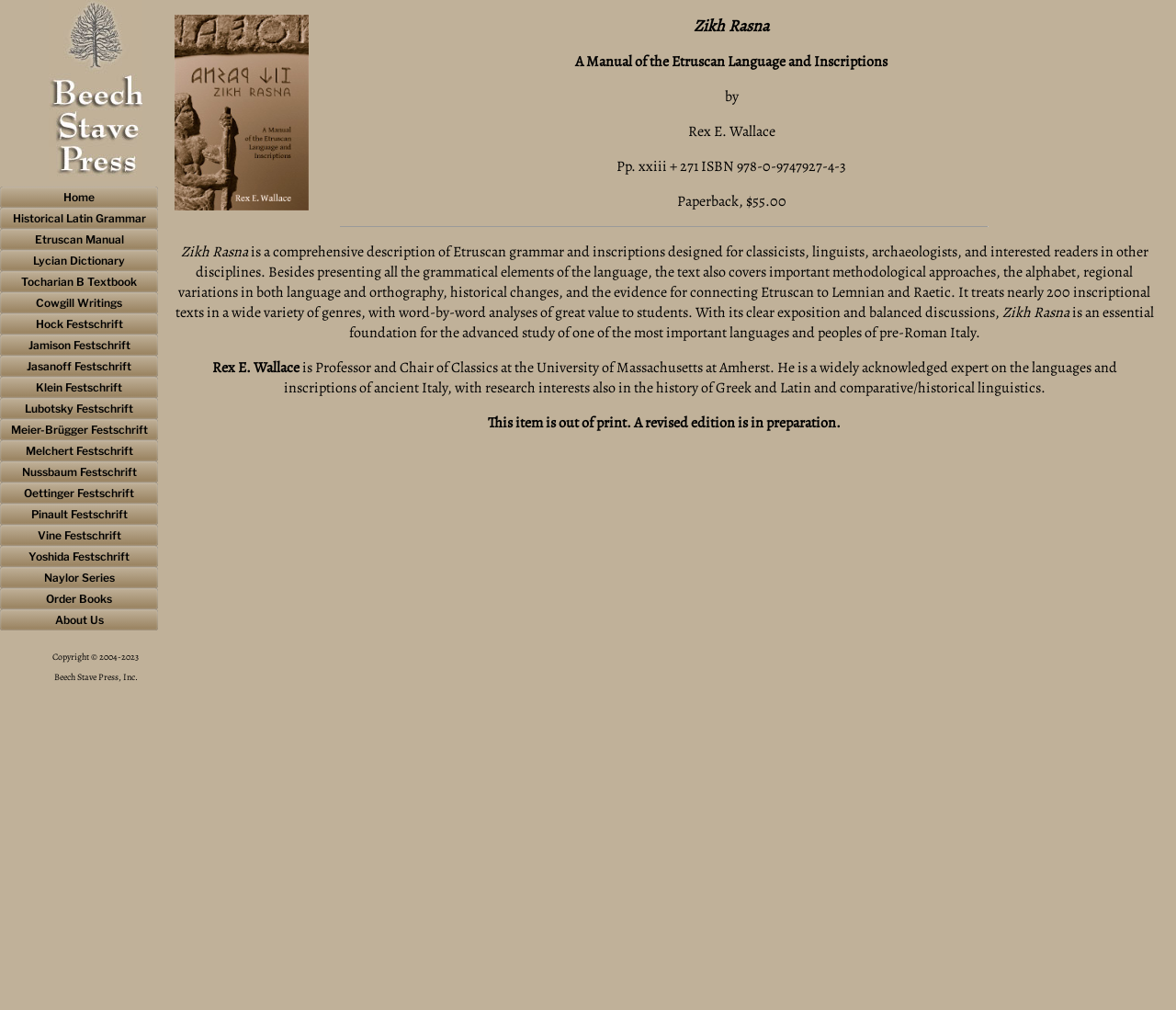Answer the question with a brief word or phrase:
What is the logo on the top left corner?

Beech Stave Press